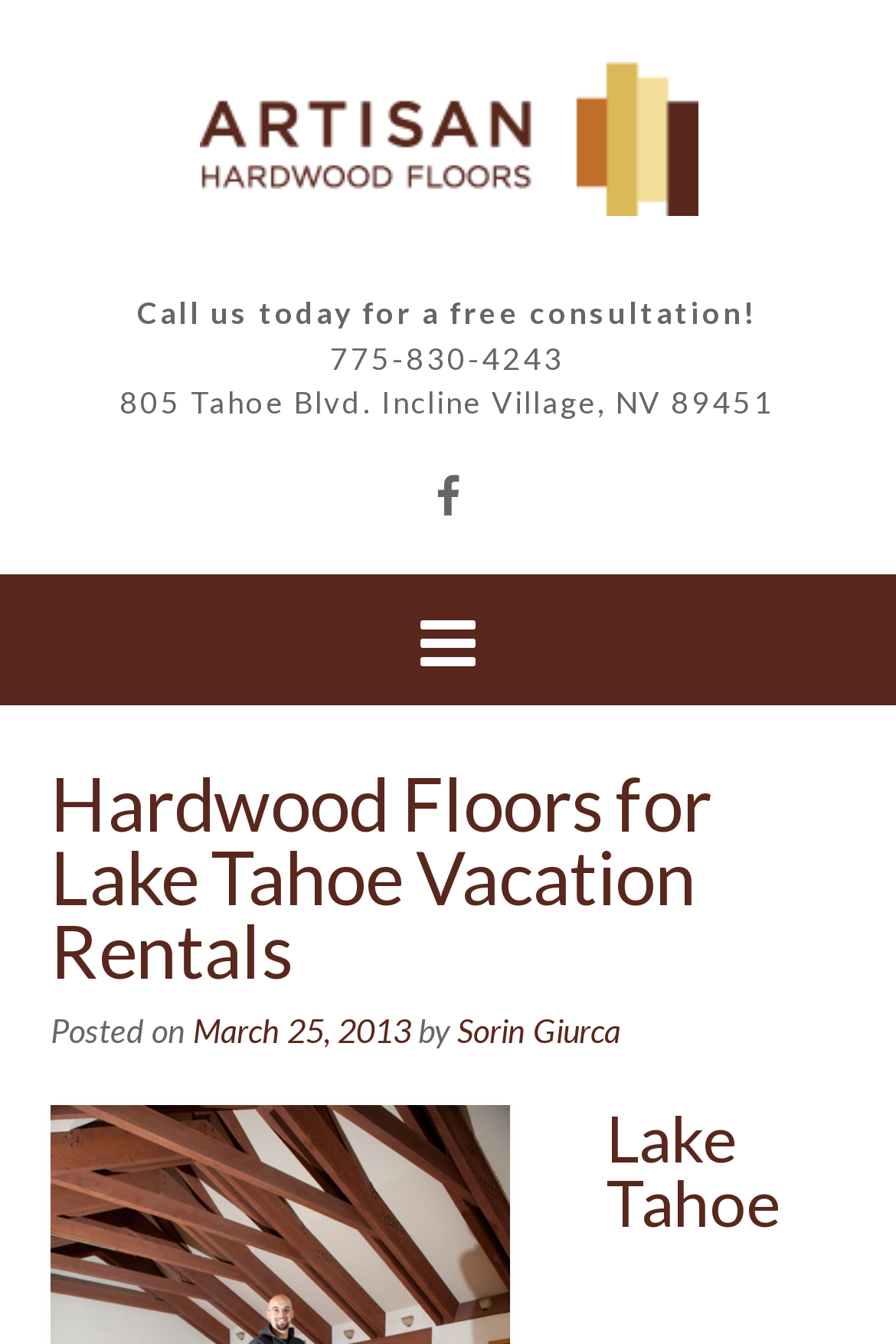Who wrote the article about Hardwood Floors for Lake Tahoe Vacation Rentals?
Please provide a detailed and thorough answer to the question.

I found the author's name by looking at the link element with the text 'Sorin Giurca' which is located below the 'by' text and above the 'Posted on' text.